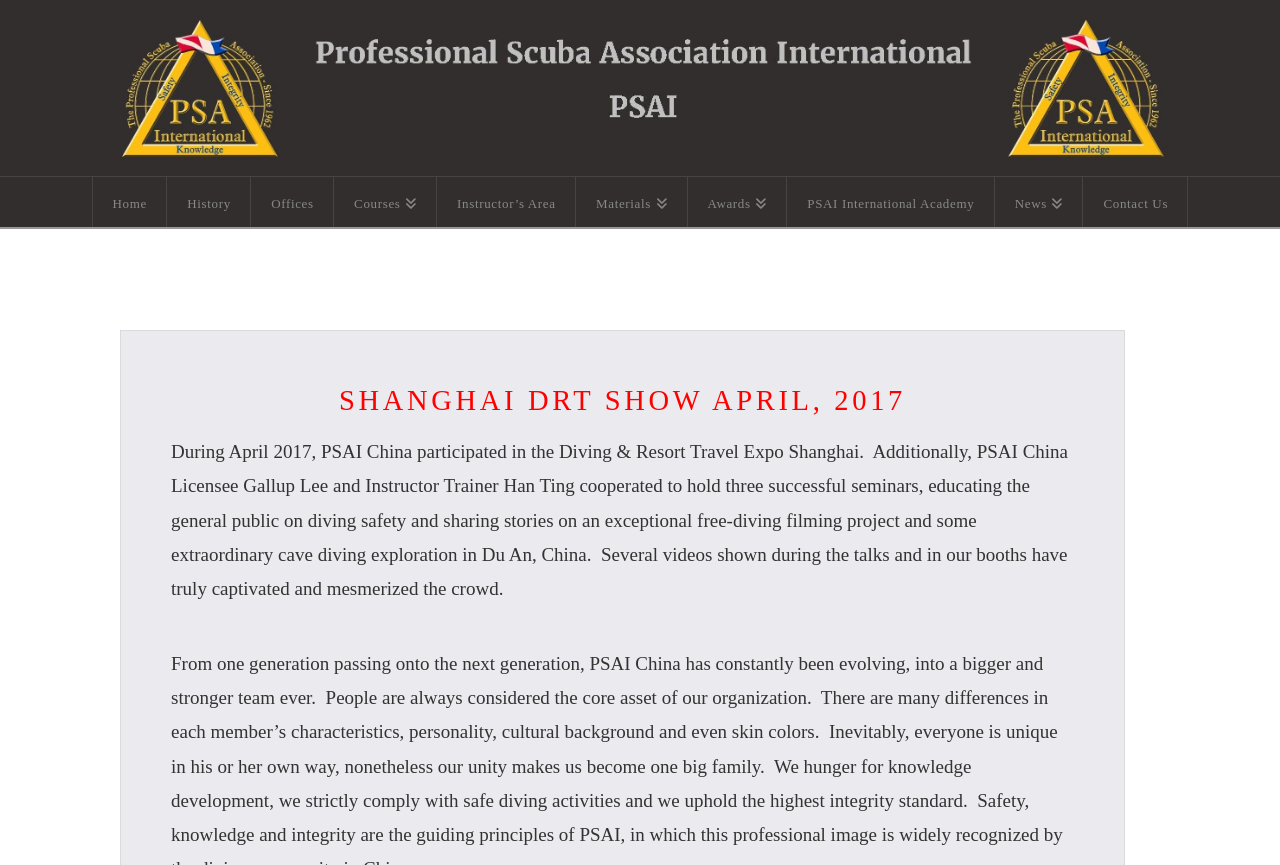Predict the bounding box of the UI element based on the description: "PSAI International Academy". The coordinates should be four float numbers between 0 and 1, formatted as [left, top, right, bottom].

[0.615, 0.204, 0.777, 0.262]